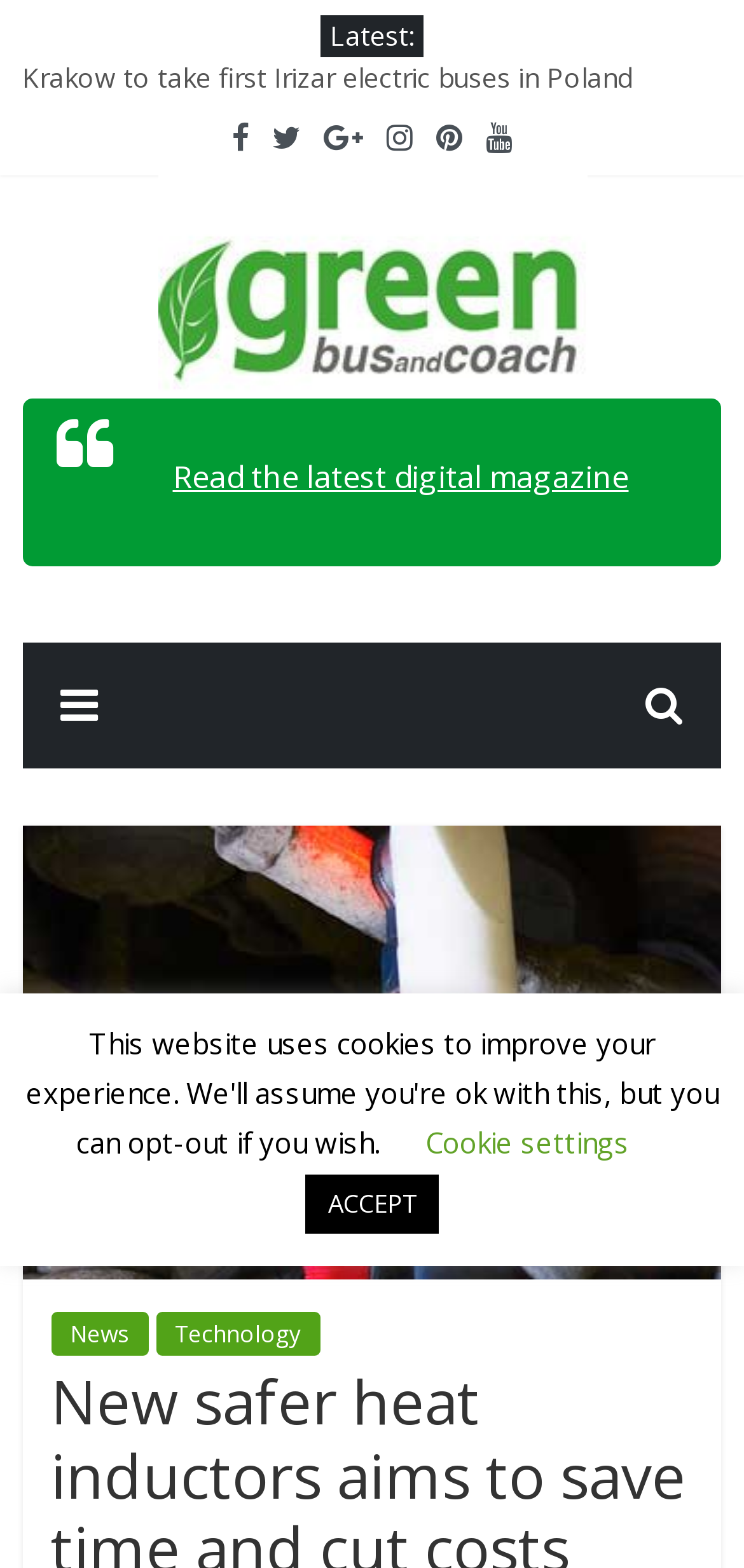Generate the title text from the webpage.

New safer heat inductors aims to save time and cut costs